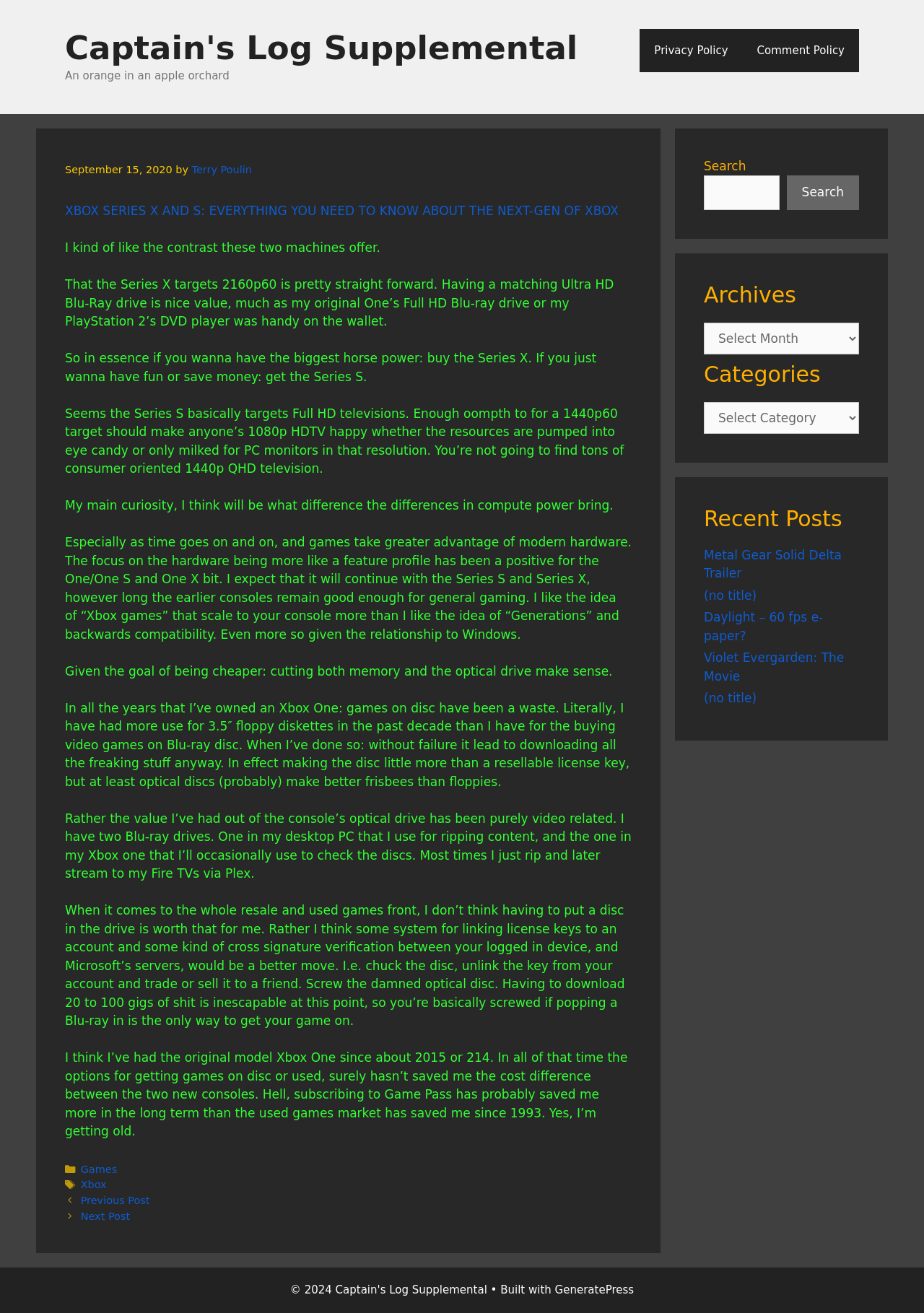Present a detailed account of what is displayed on the webpage.

The webpage is titled "Captain's Log Supplemental" and has a banner at the top with a link to the site's homepage. Below the banner, there is a navigation menu with links to "Privacy Policy" and "Comment Policy". 

The main content of the webpage is an article with a header that includes the date "September 15, 2020" and the author's name, "Terry Poulin". The article's title is "XBOX SERIES X AND S: EVERYTHING YOU NEED TO KNOW ABOUT THE NEXT-GEN OF XBOX". 

The article consists of several paragraphs discussing the Xbox Series X and S consoles, their features, and the author's opinions on them. The text is divided into sections with headings, and there are no images on the page.

To the right of the main content, there are three complementary sections. The first section has a search bar with a button. The second section has headings for "Archives", "Categories", and a dropdown menu for each. The third section has a heading for "Recent Posts" and lists several links to recent articles.

At the bottom of the page, there is a footer with links to categories and tags, as well as a navigation menu with links to previous and next posts. The page also has a copyright notice at the very bottom, stating that it was "Built with GeneratePress".